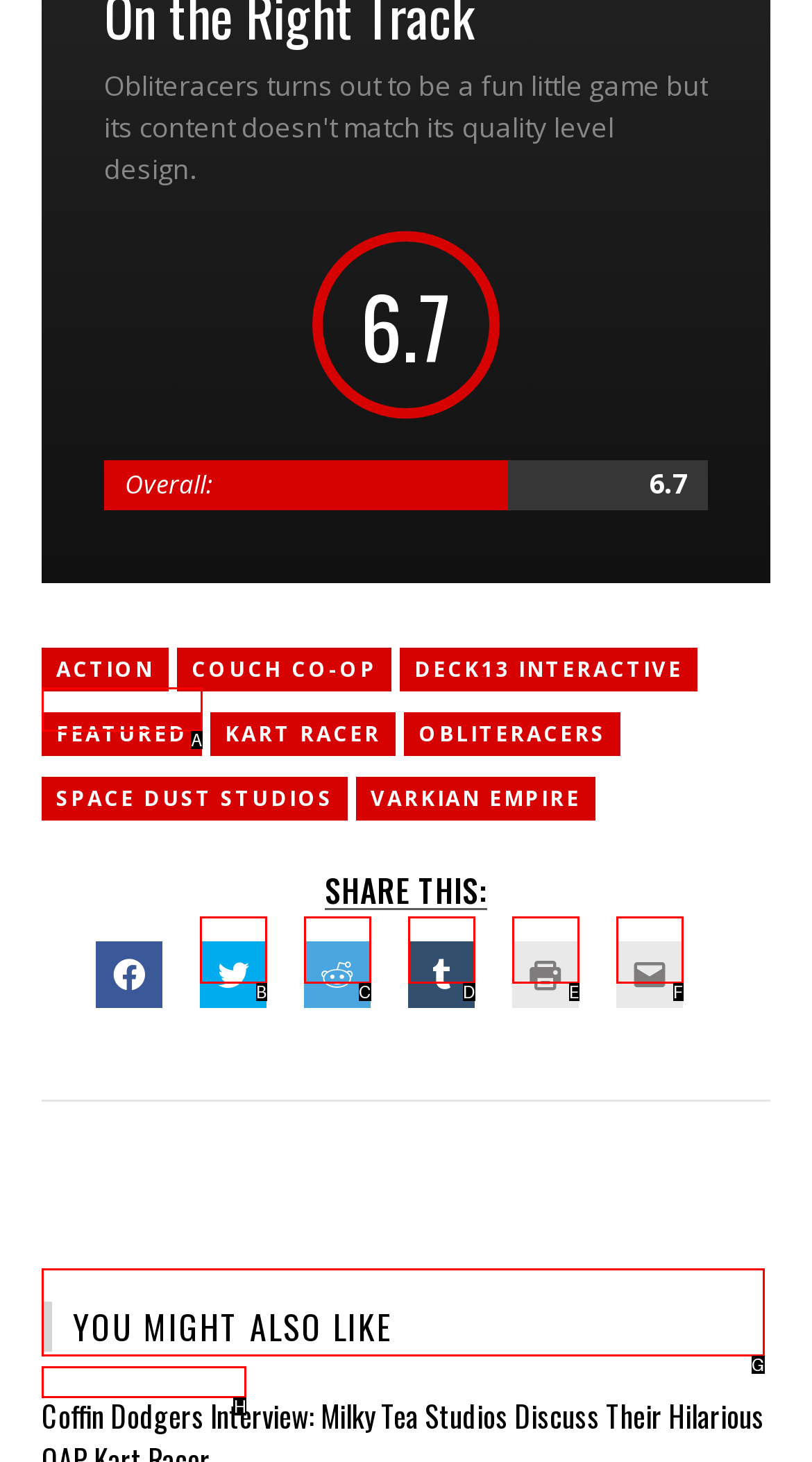Please select the letter of the HTML element that fits the description: 12th October 2015. Answer with the option's letter directly.

H